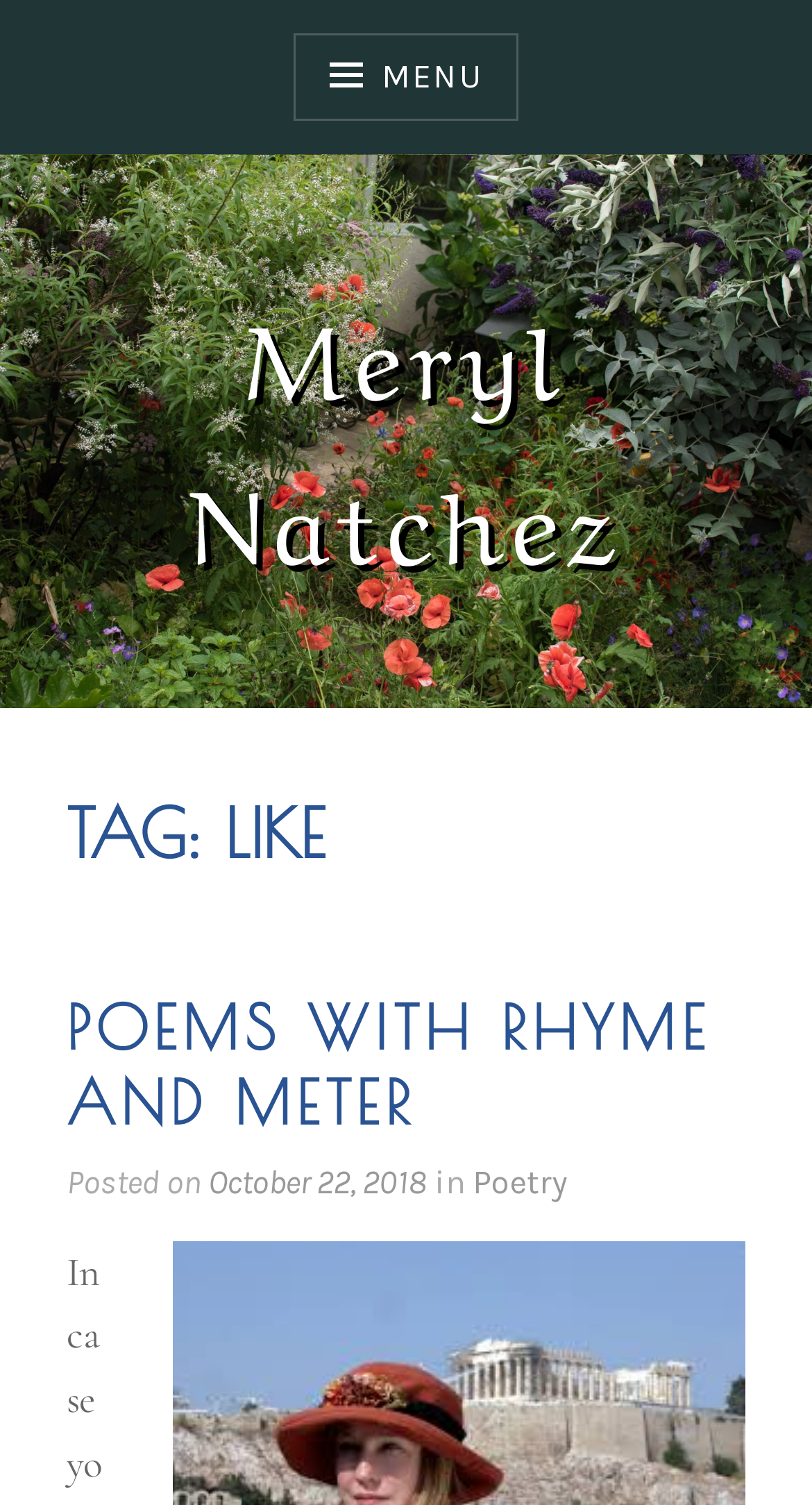Give a concise answer of one word or phrase to the question: 
What is the name of the author?

Meryl Natchez